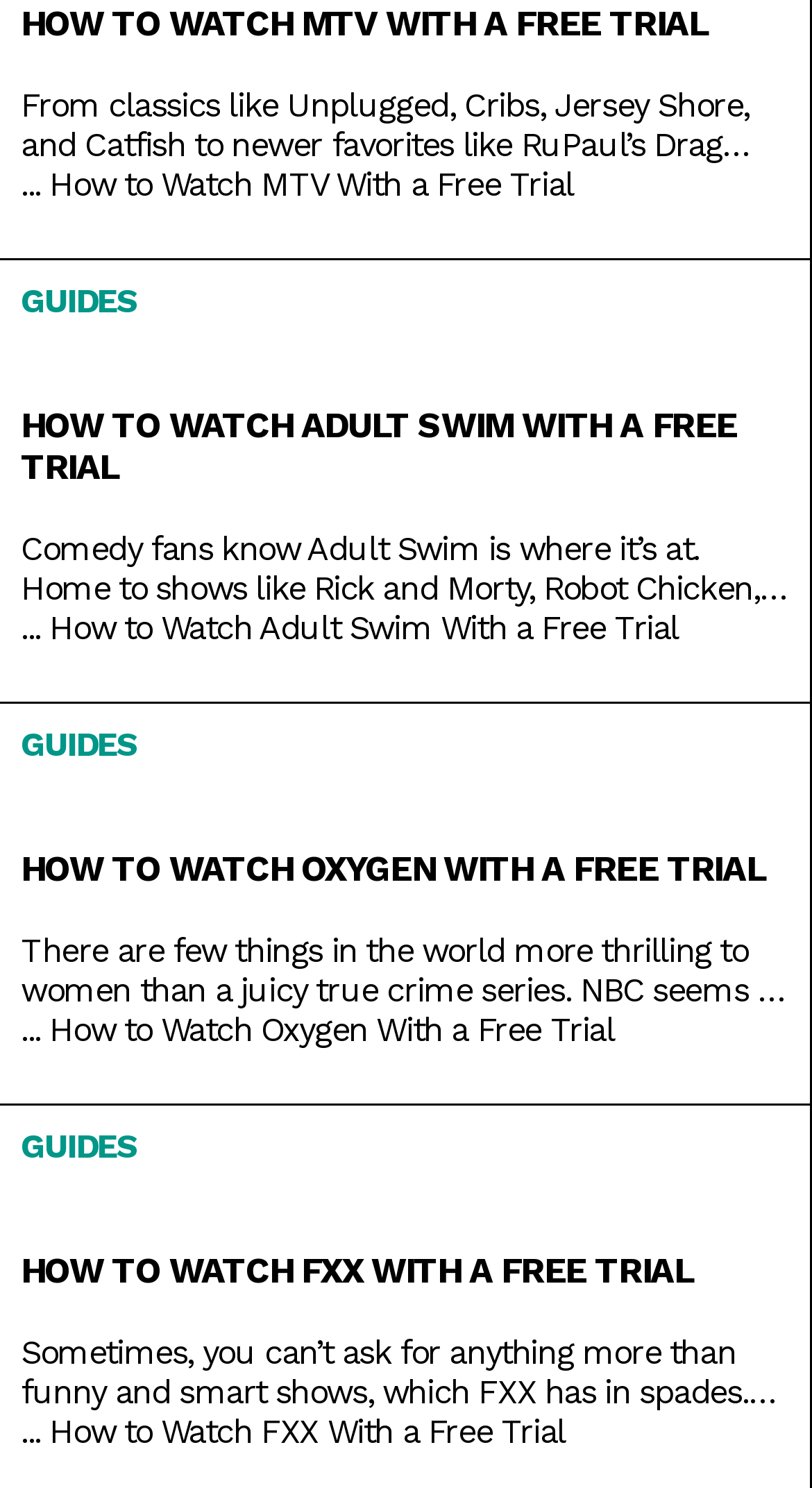Please provide a comprehensive response to the question based on the details in the image: What is the theme of the content on Adult Swim?

I read the text under the 'HOW TO WATCH ADULT SWIM WITH A FREE TRIAL' heading and found that Adult Swim is home to comedy shows like Rick and Morty, Robot Chicken, and The Eric Andre Show.